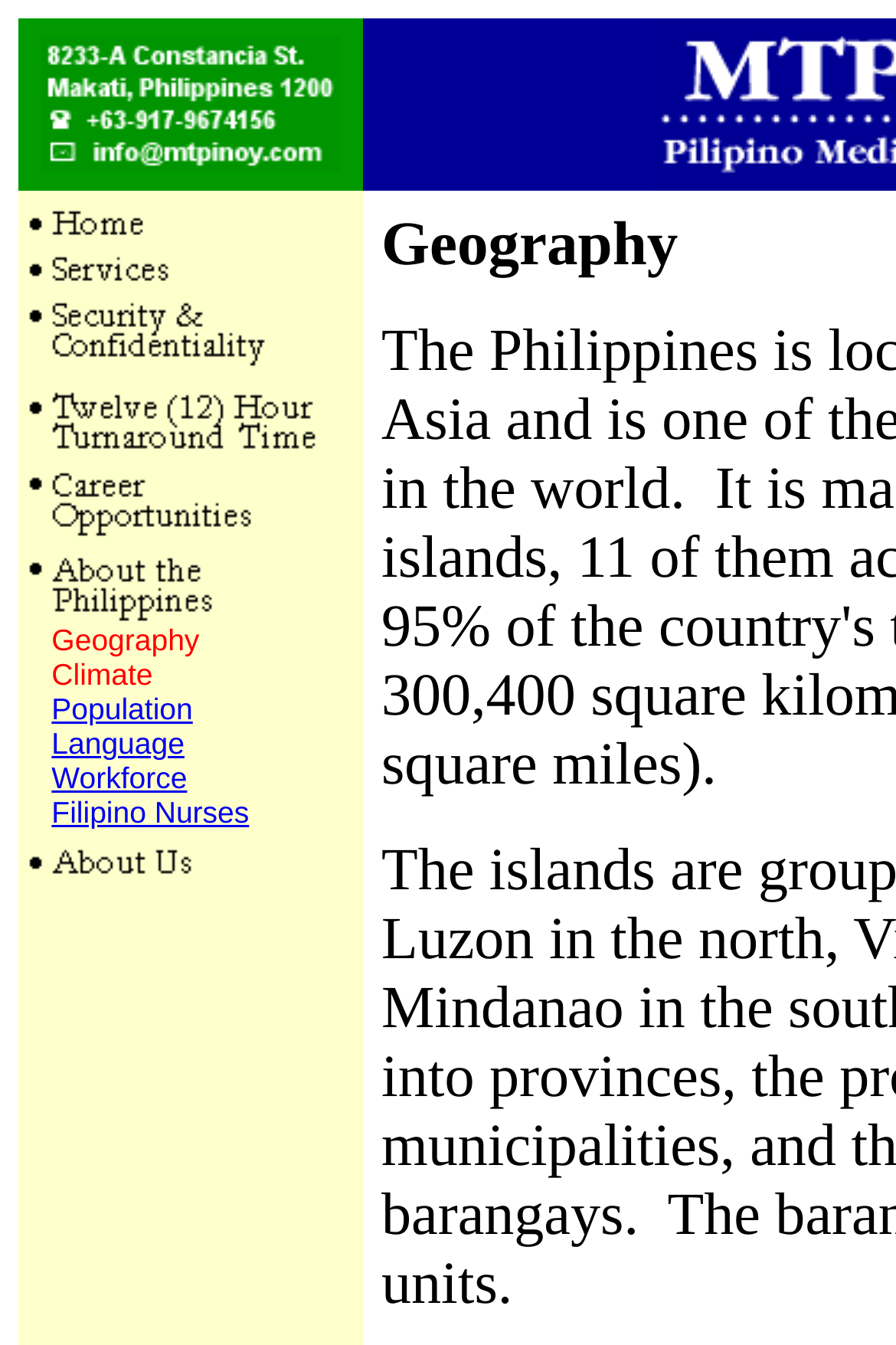Reply to the question with a single word or phrase:
How many links are there in the top left section?

7